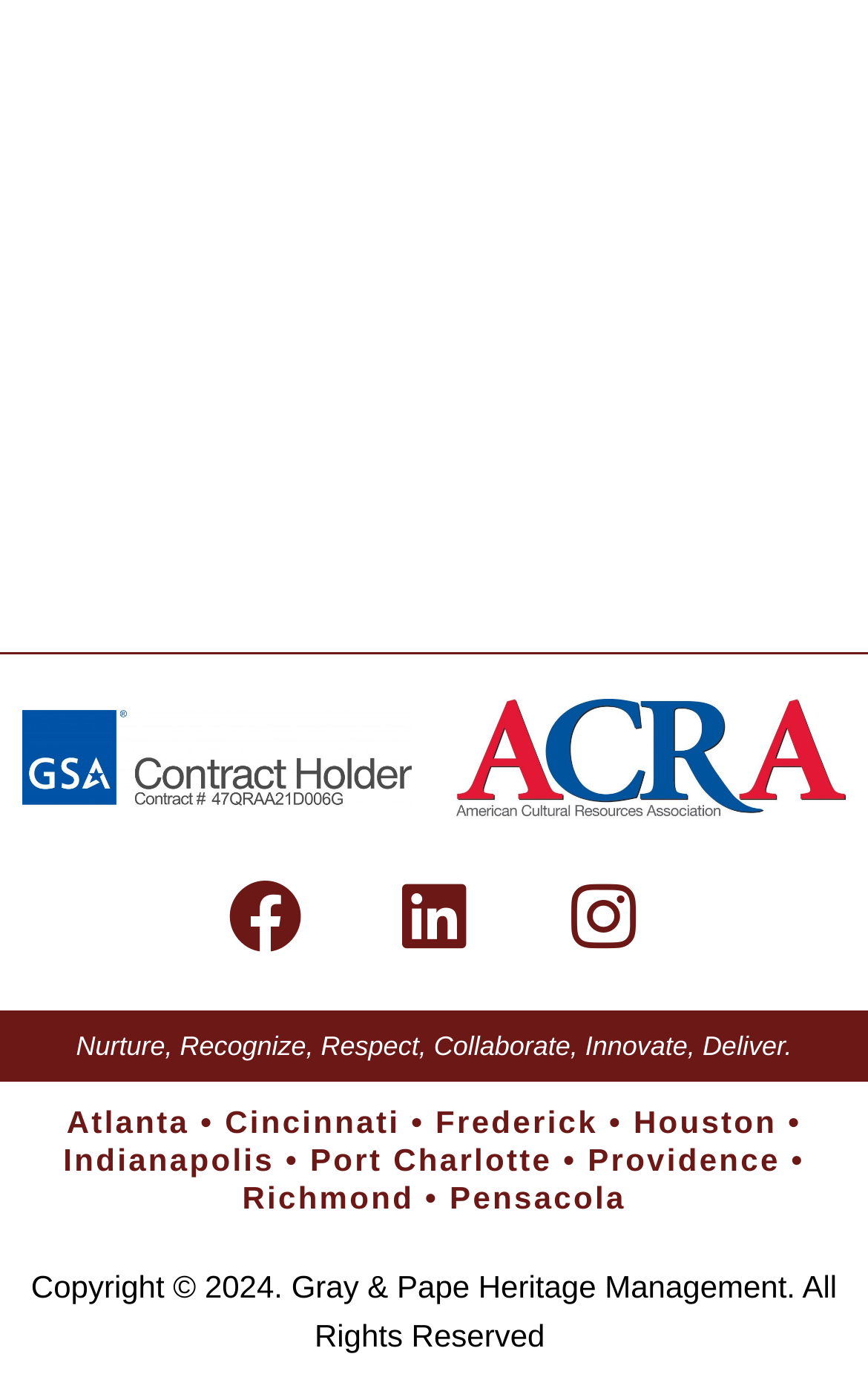What cities are listed on the webpage?
Provide a thorough and detailed answer to the question.

I found the list of cities by looking at the link elements with IDs 123, 125, 127, 129, 131, 133, 135, 137, and 139, which contain the text of the city names. These links are likely city names because they are listed in a sequence and are separated by bullet points.